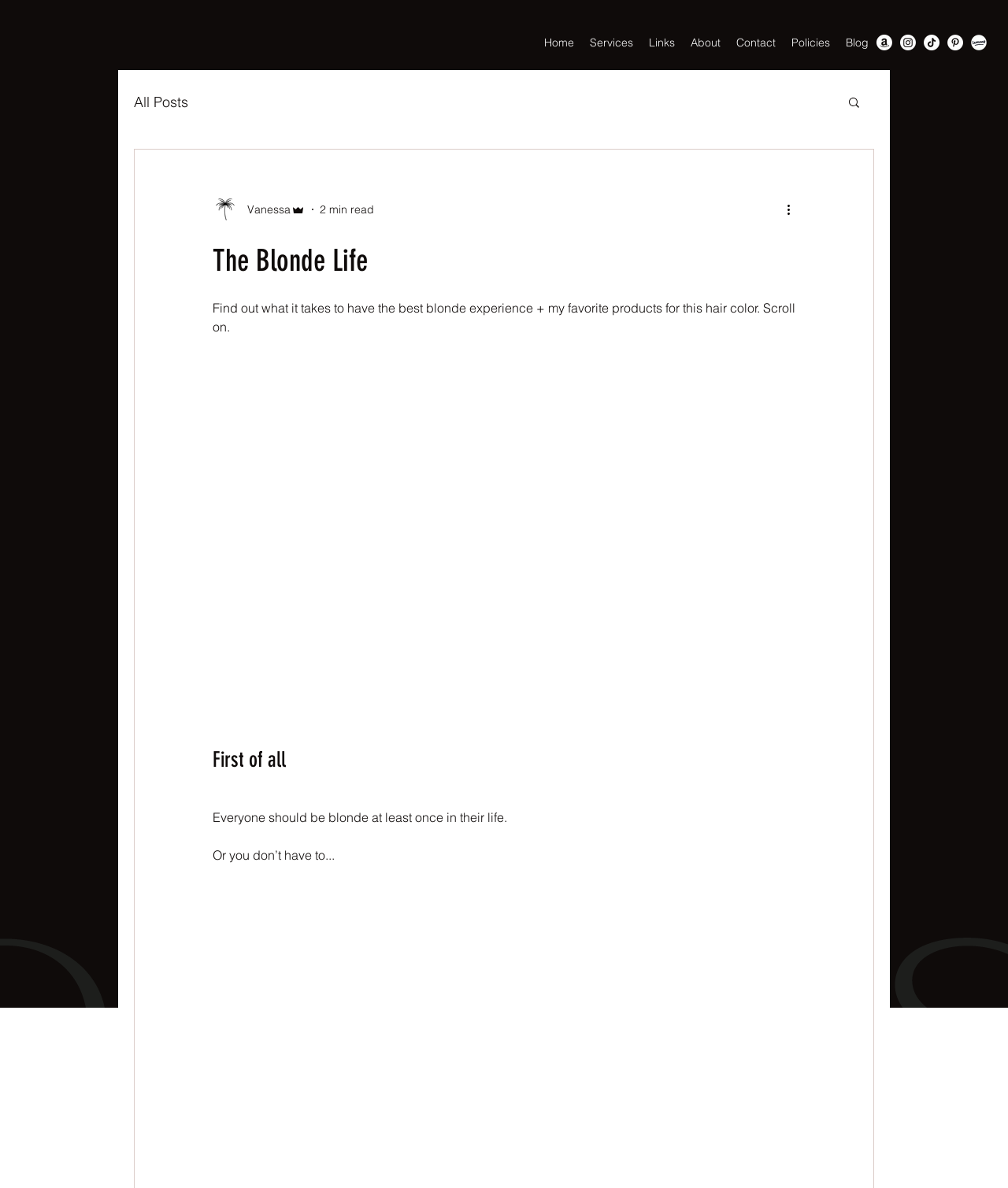What is the author's name?
Look at the screenshot and respond with a single word or phrase.

Vanessa